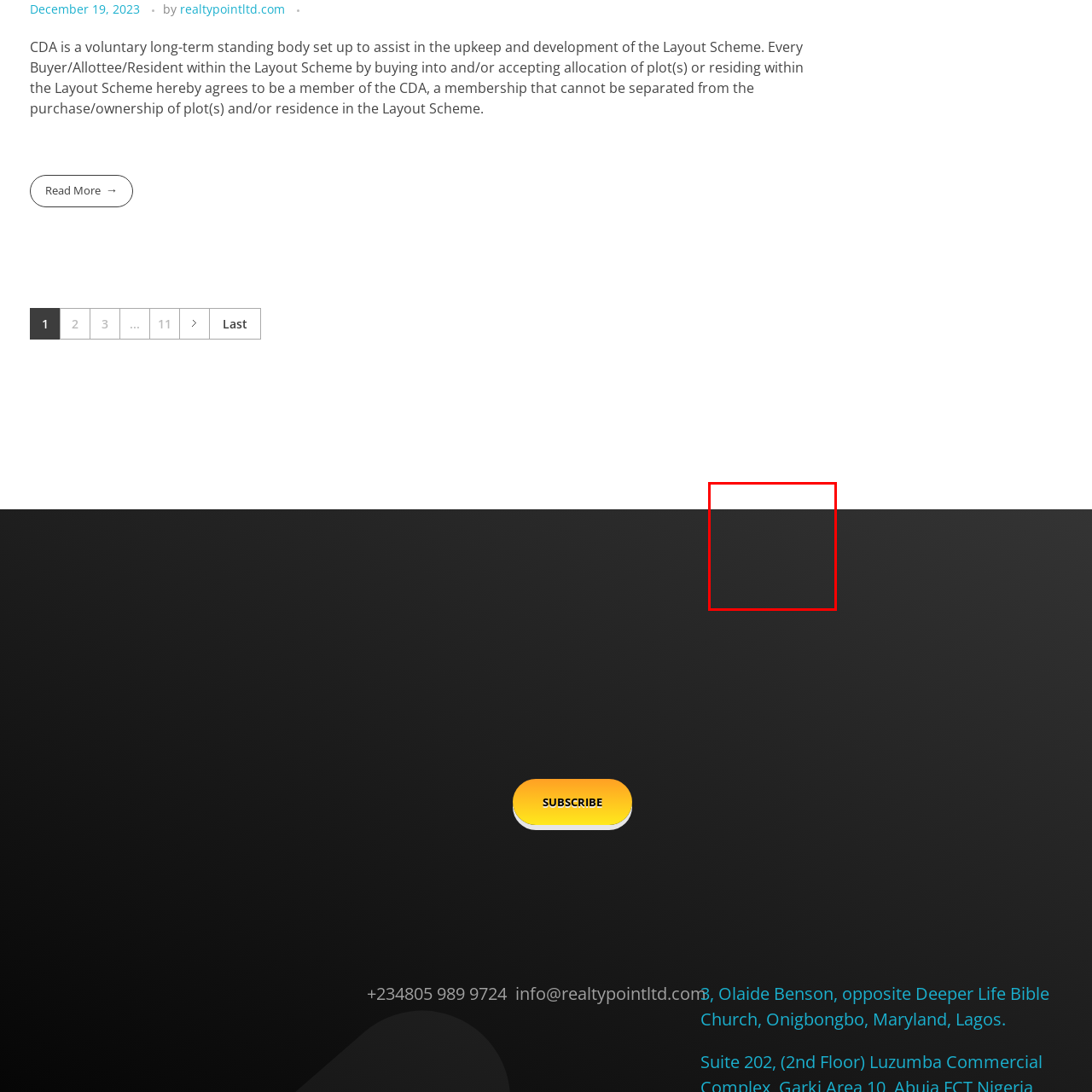Observe the image inside the red bounding box and answer briefly using a single word or phrase: What is the purpose of the logo thumbnail?

To represent a brand or organization